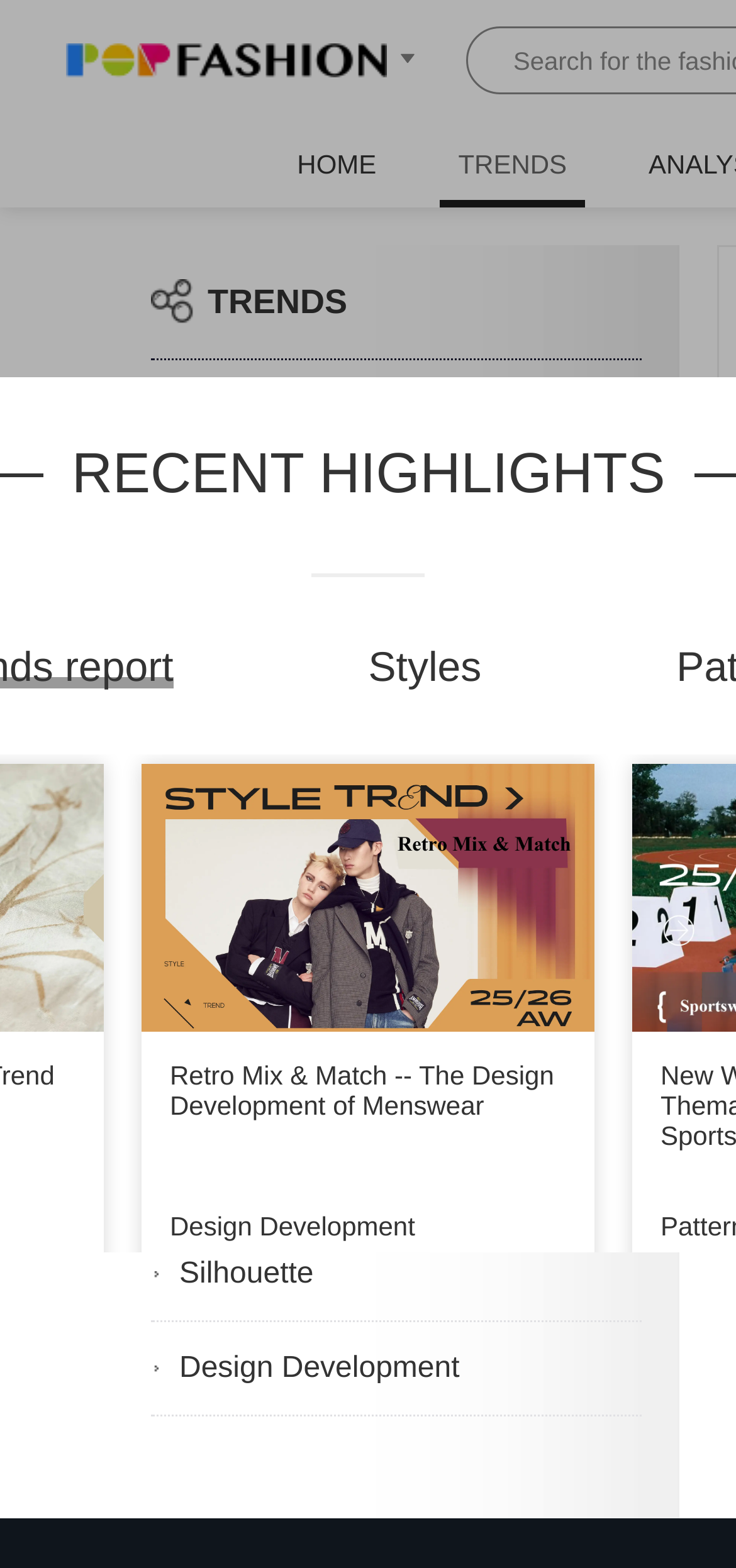Determine the bounding box coordinates of the section to be clicked to follow the instruction: "View product specifications". The coordinates should be given as four float numbers between 0 and 1, formatted as [left, top, right, bottom].

None